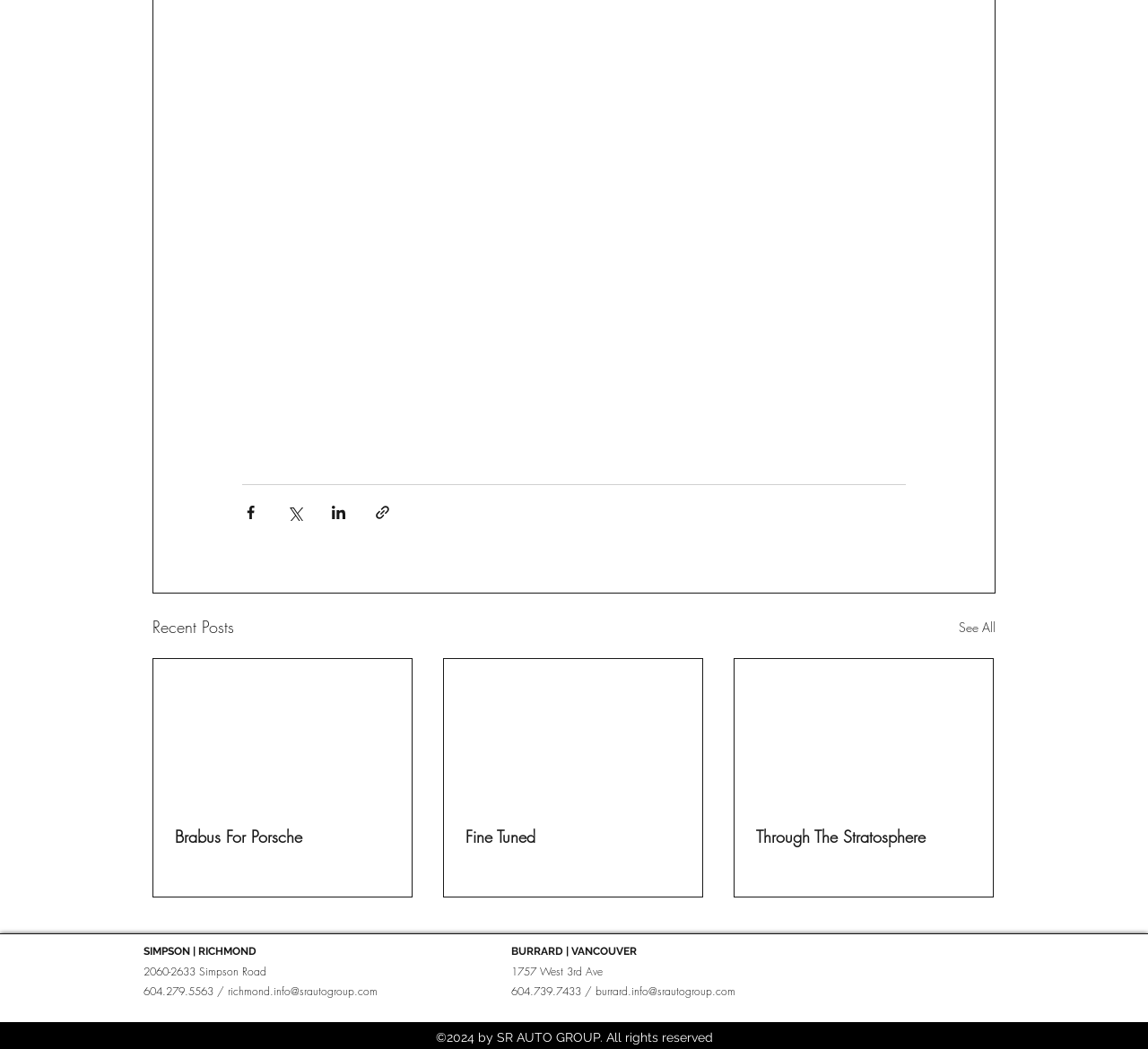Locate the bounding box coordinates of the region to be clicked to comply with the following instruction: "Visit the Facebook page". The coordinates must be four float numbers between 0 and 1, in the form [left, top, right, bottom].

[0.765, 0.917, 0.78, 0.934]